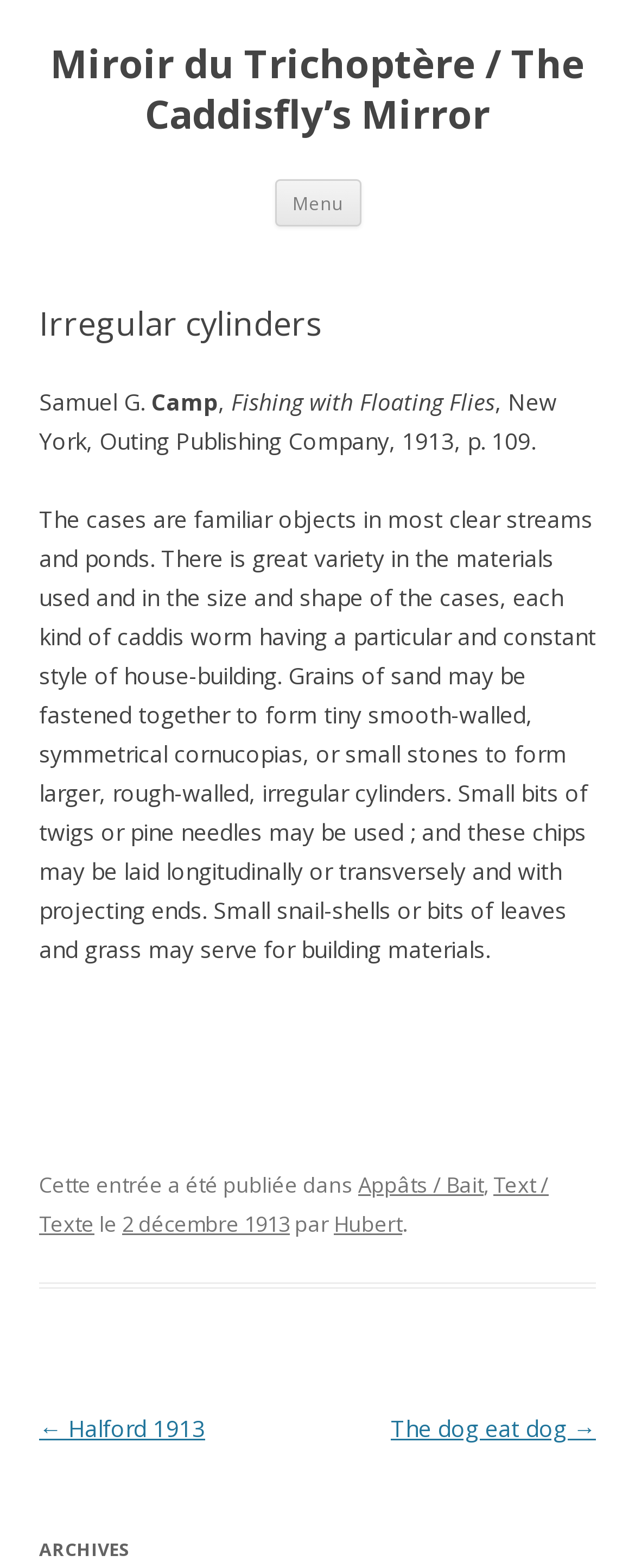What are the materials used by caddis worms to build their cases?
Using the visual information from the image, give a one-word or short-phrase answer.

Grains of sand, small stones, twigs, pine needles, snail-shells, leaves, and grass